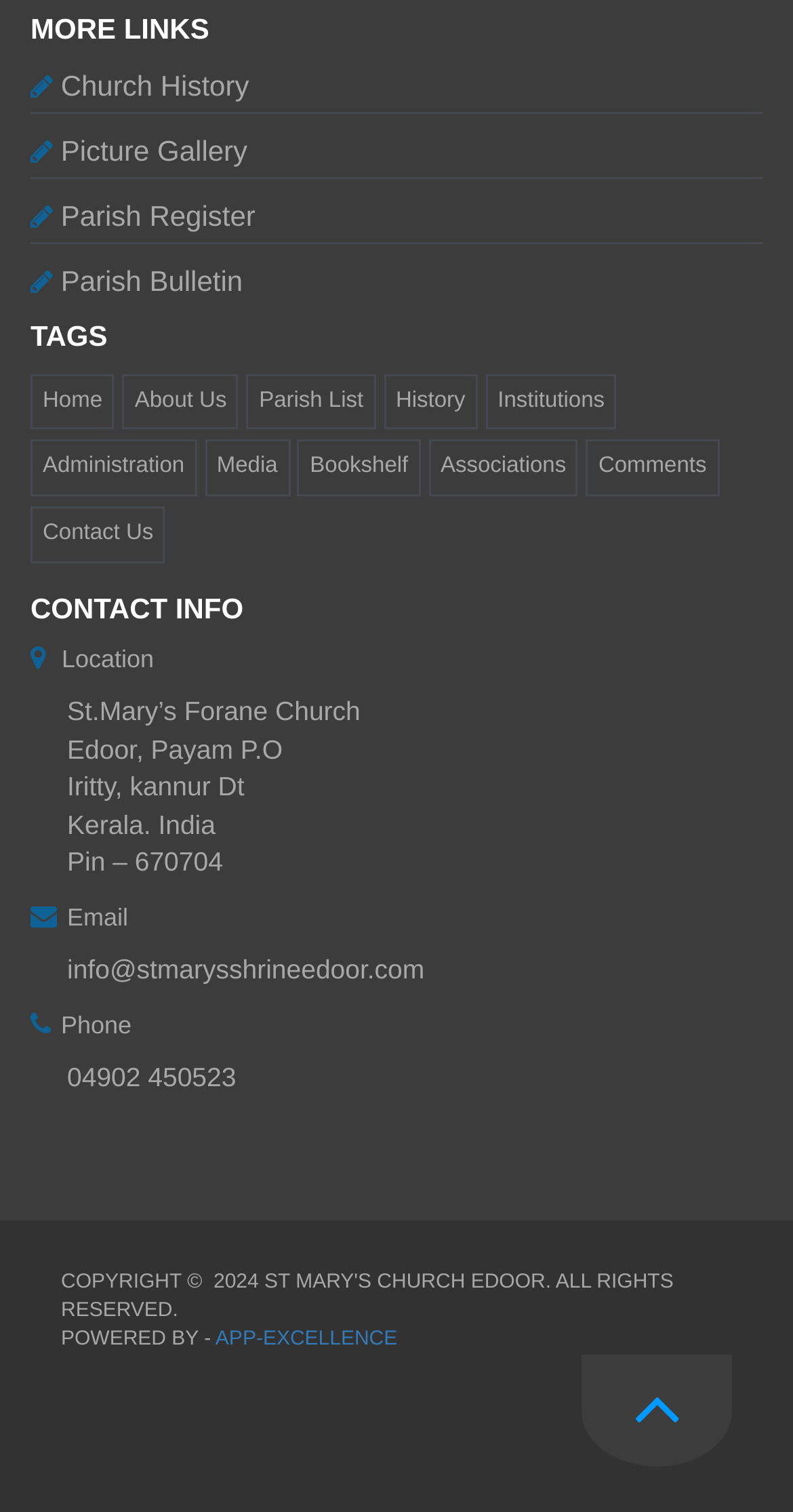Use a single word or phrase to answer the following:
How many headings are on the webpage?

5